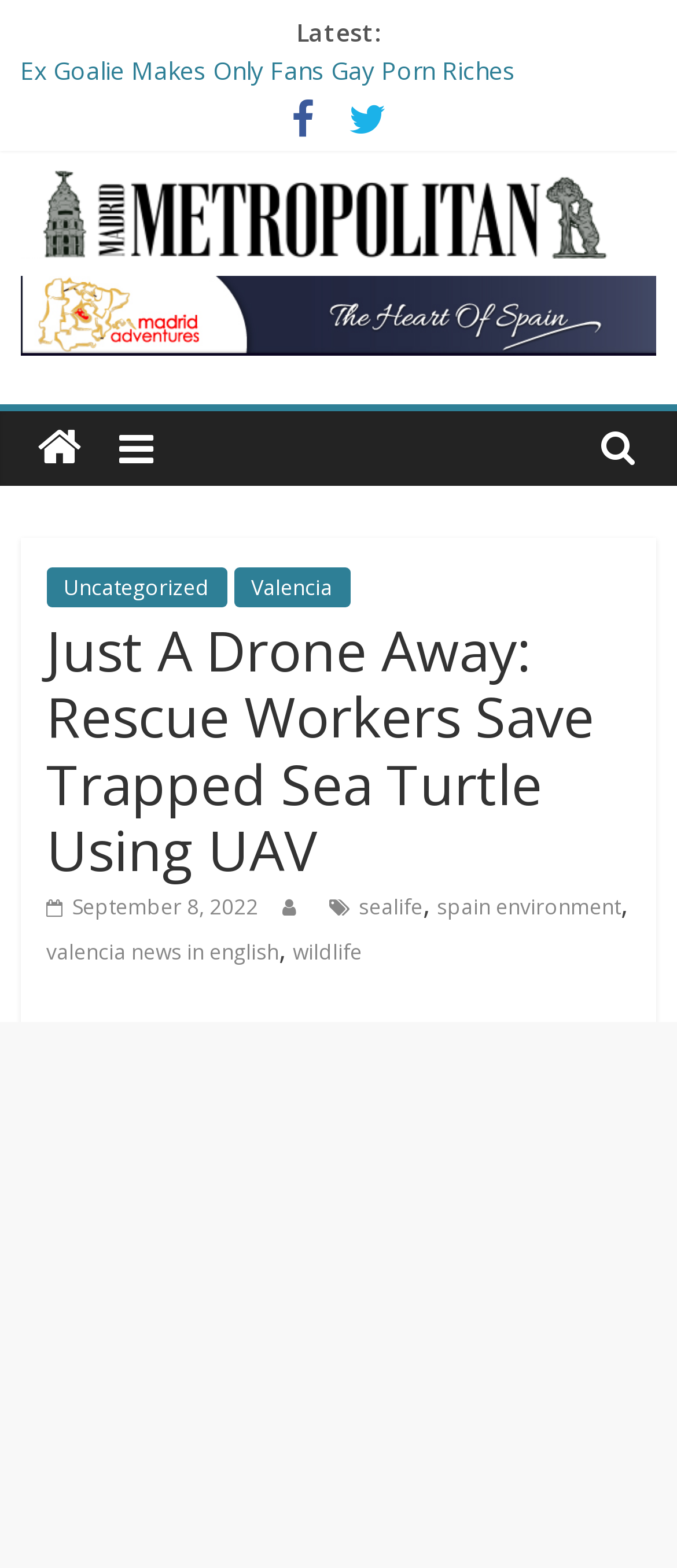Locate the bounding box coordinates of the clickable element to fulfill the following instruction: "Visit Madrid Metropolitan homepage". Provide the coordinates as four float numbers between 0 and 1 in the format [left, top, right, bottom].

[0.03, 0.109, 0.97, 0.133]